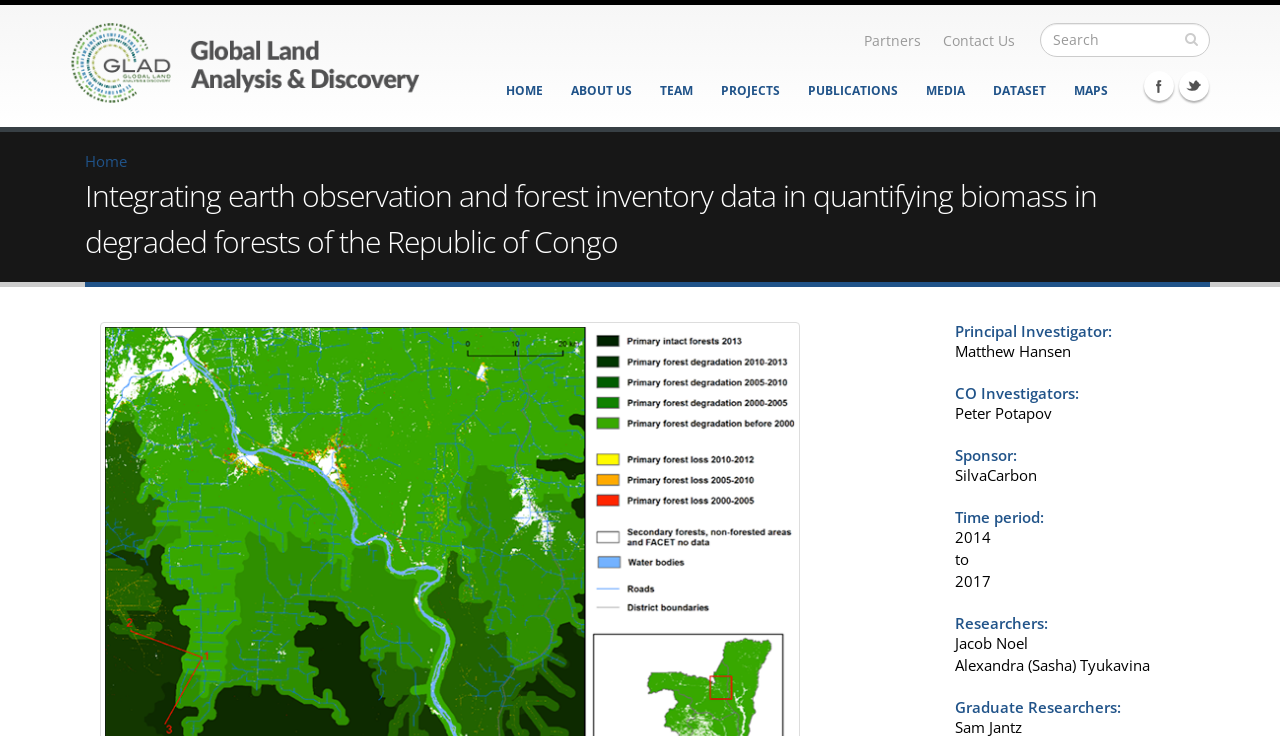Identify the bounding box for the UI element described as: "Publications". The coordinates should be four float numbers between 0 and 1, i.e., [left, top, right, bottom].

[0.621, 0.096, 0.712, 0.151]